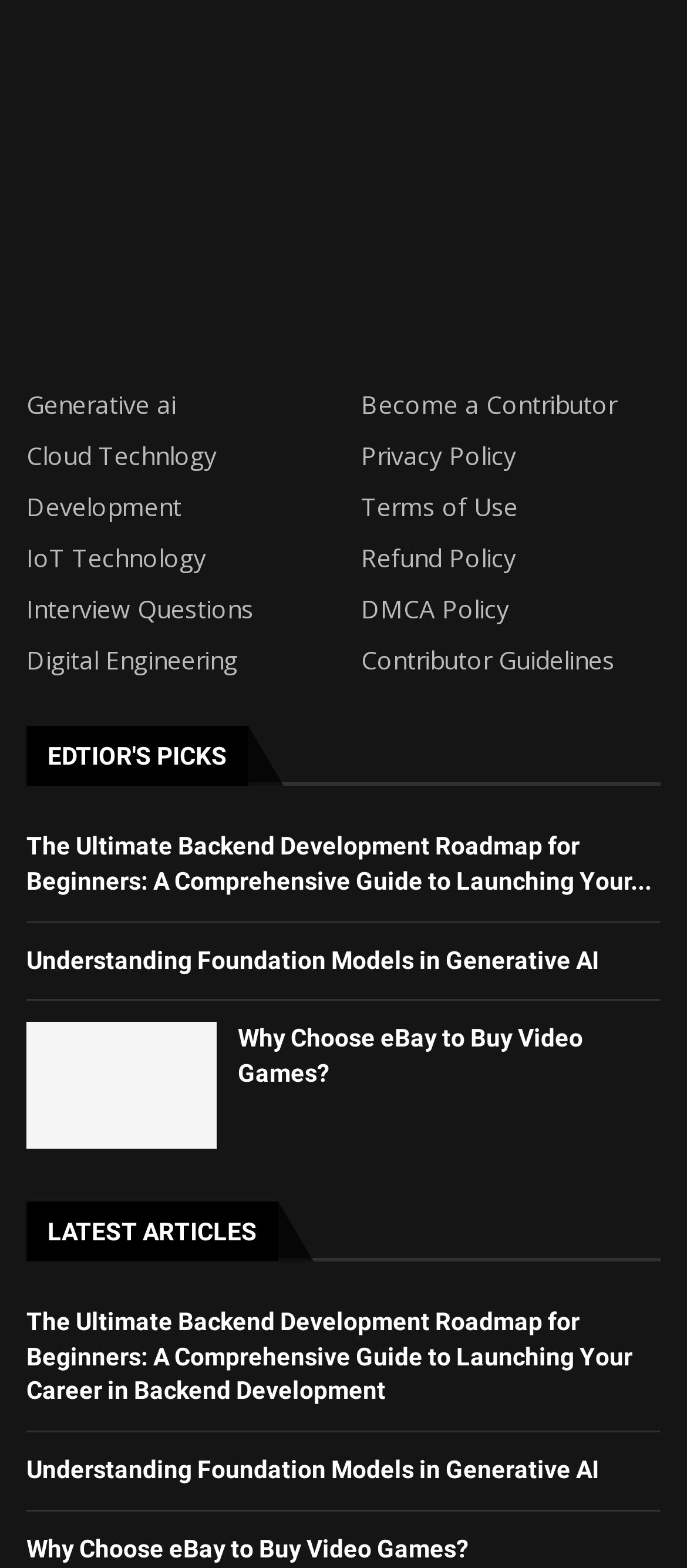Using the webpage screenshot, locate the HTML element that fits the following description and provide its bounding box: "Development".

[0.038, 0.316, 0.264, 0.332]